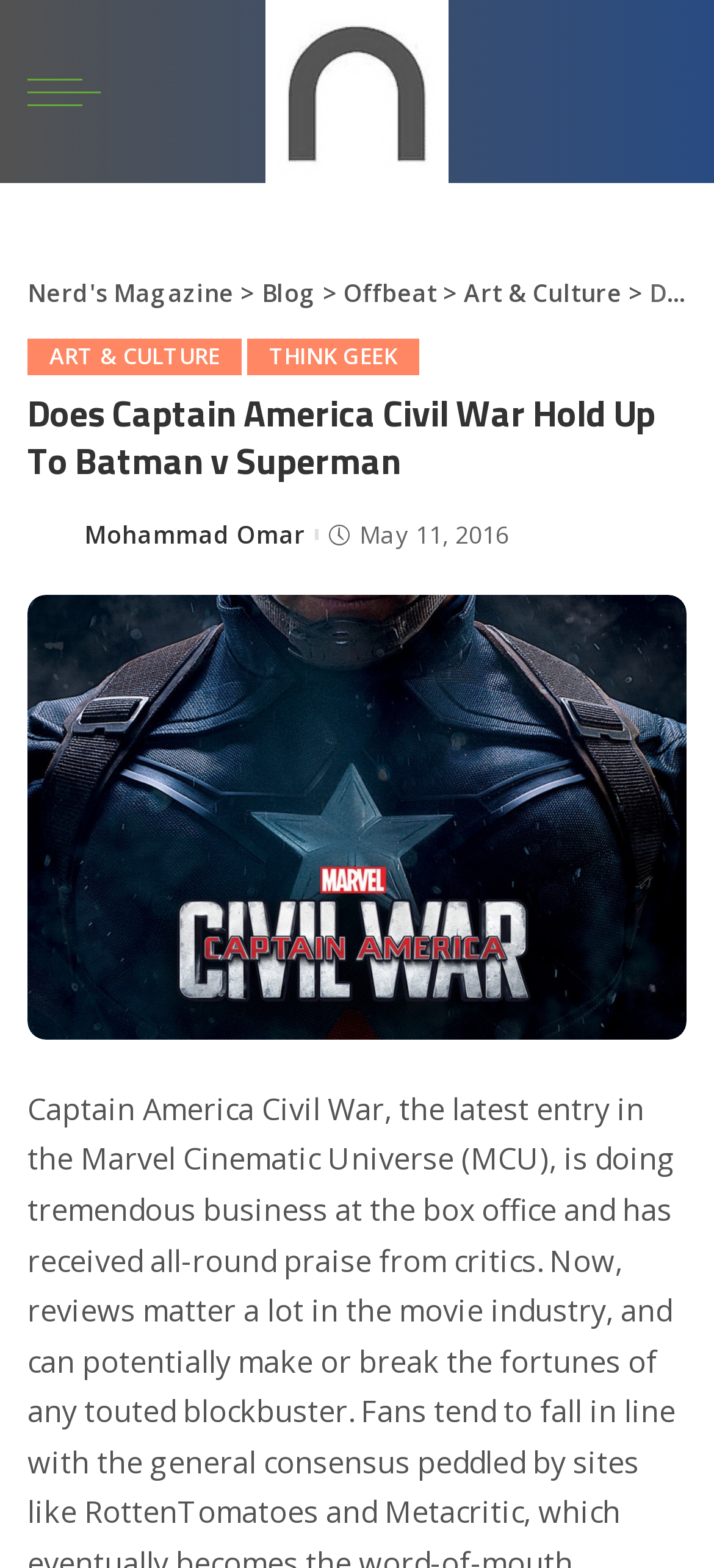Provide a one-word or one-phrase answer to the question:
When was the article published?

May 11, 2016